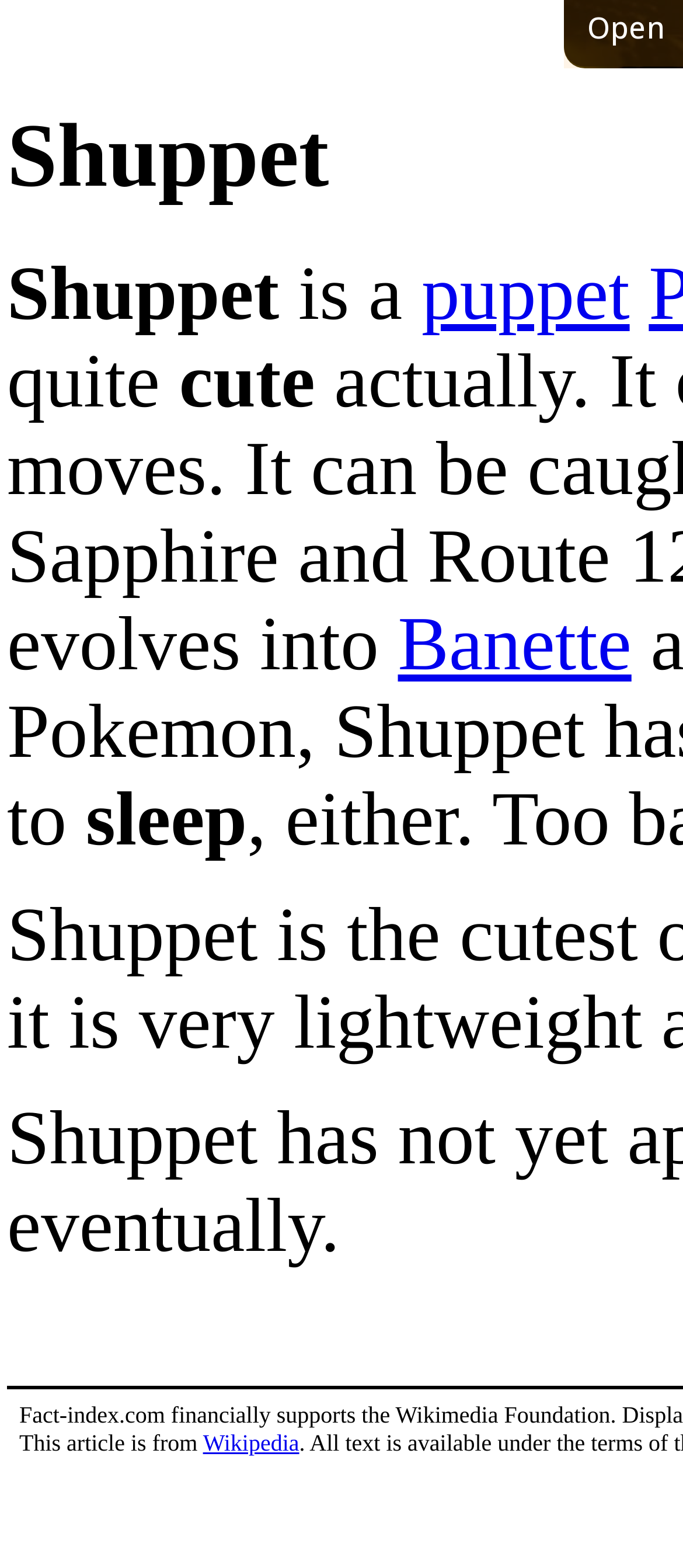Predict the bounding box coordinates of the UI element that matches this description: "puppet". The coordinates should be in the format [left, top, right, bottom] with each value between 0 and 1.

[0.617, 0.125, 0.922, 0.179]